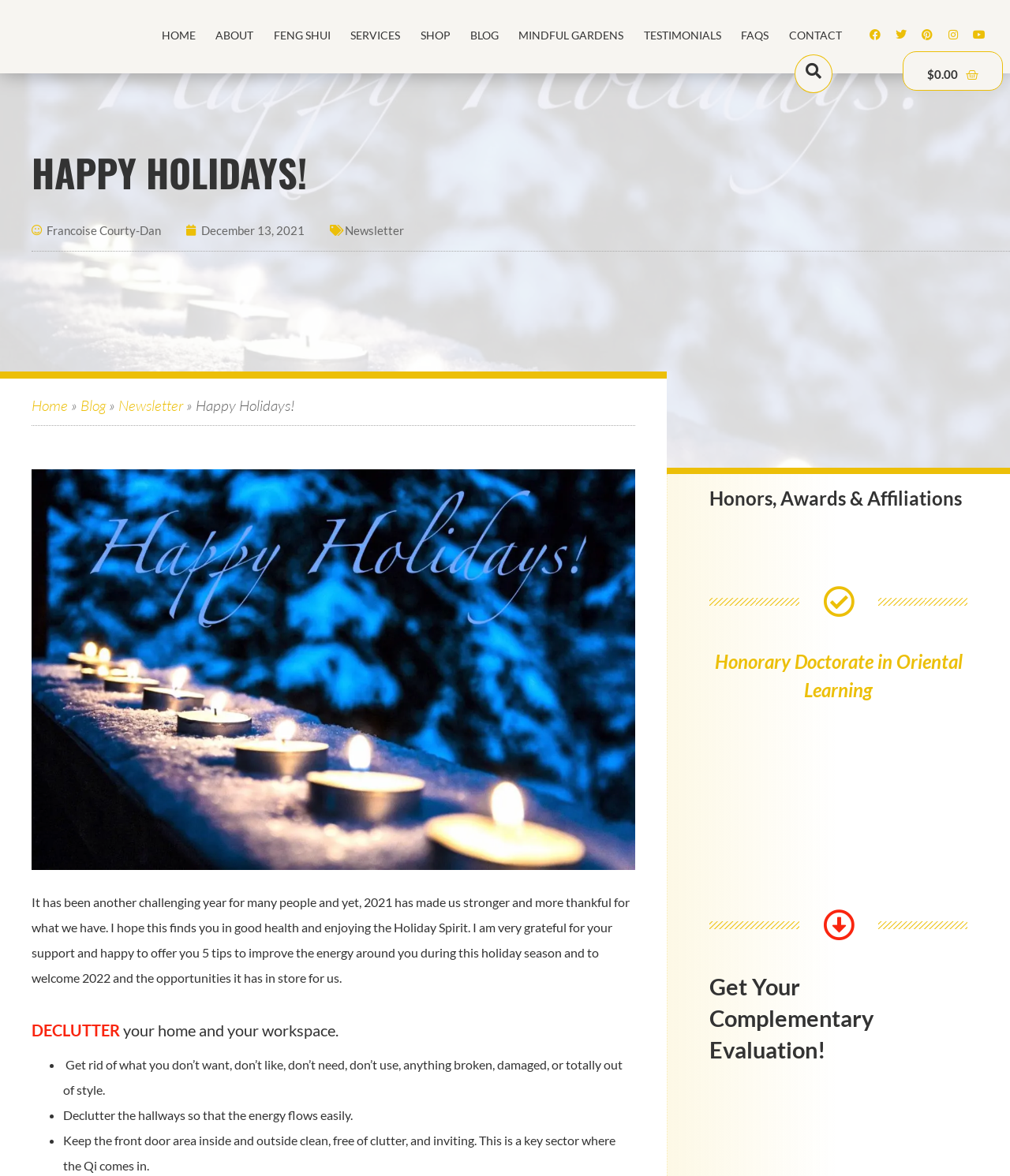Find the bounding box coordinates for the HTML element specified by: "Mindful Gardens".

[0.504, 0.011, 0.627, 0.049]